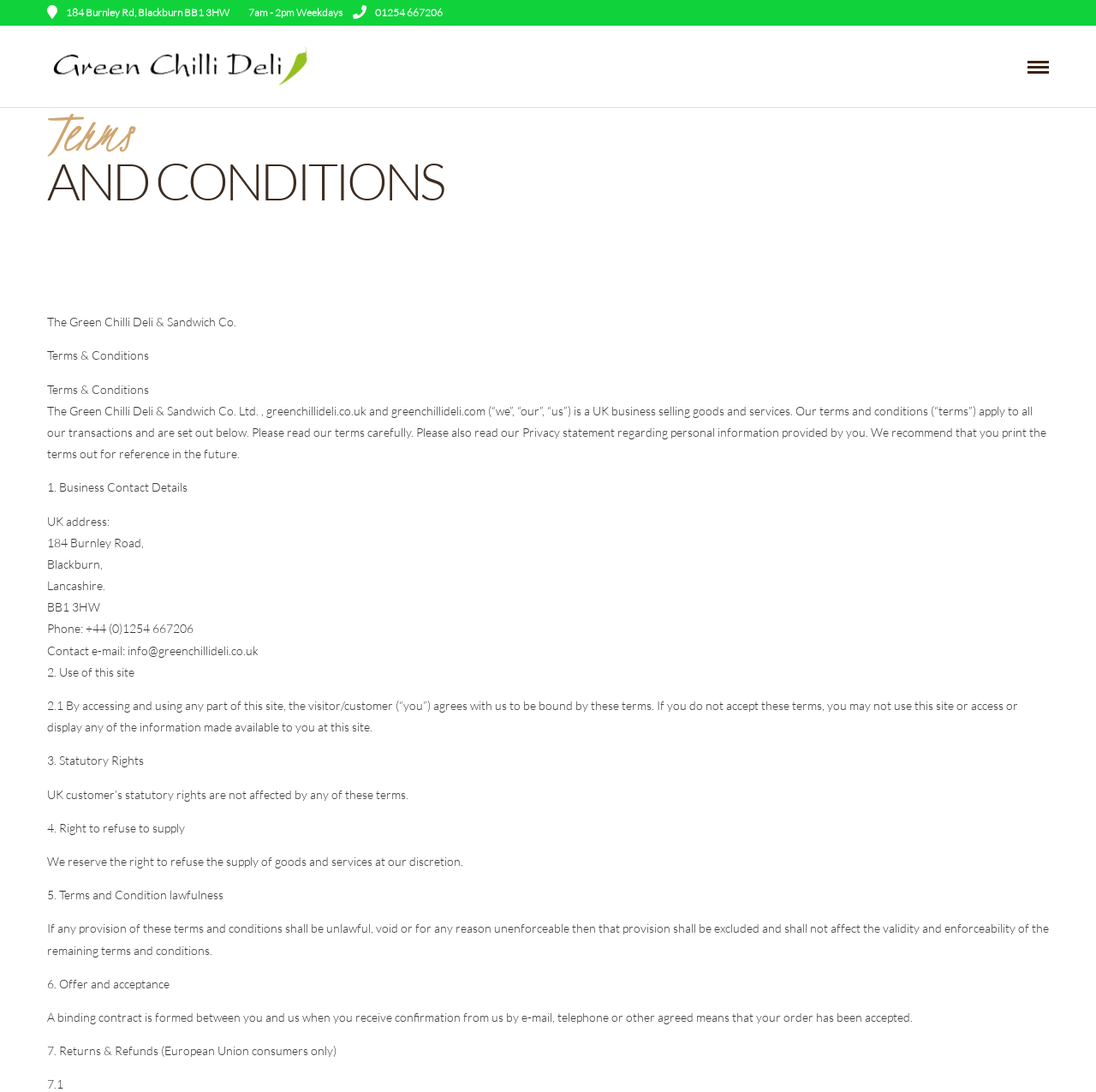What is the phone number of Green Chilli Deli?
Using the image provided, answer with just one word or phrase.

+44 (0)1254 667206